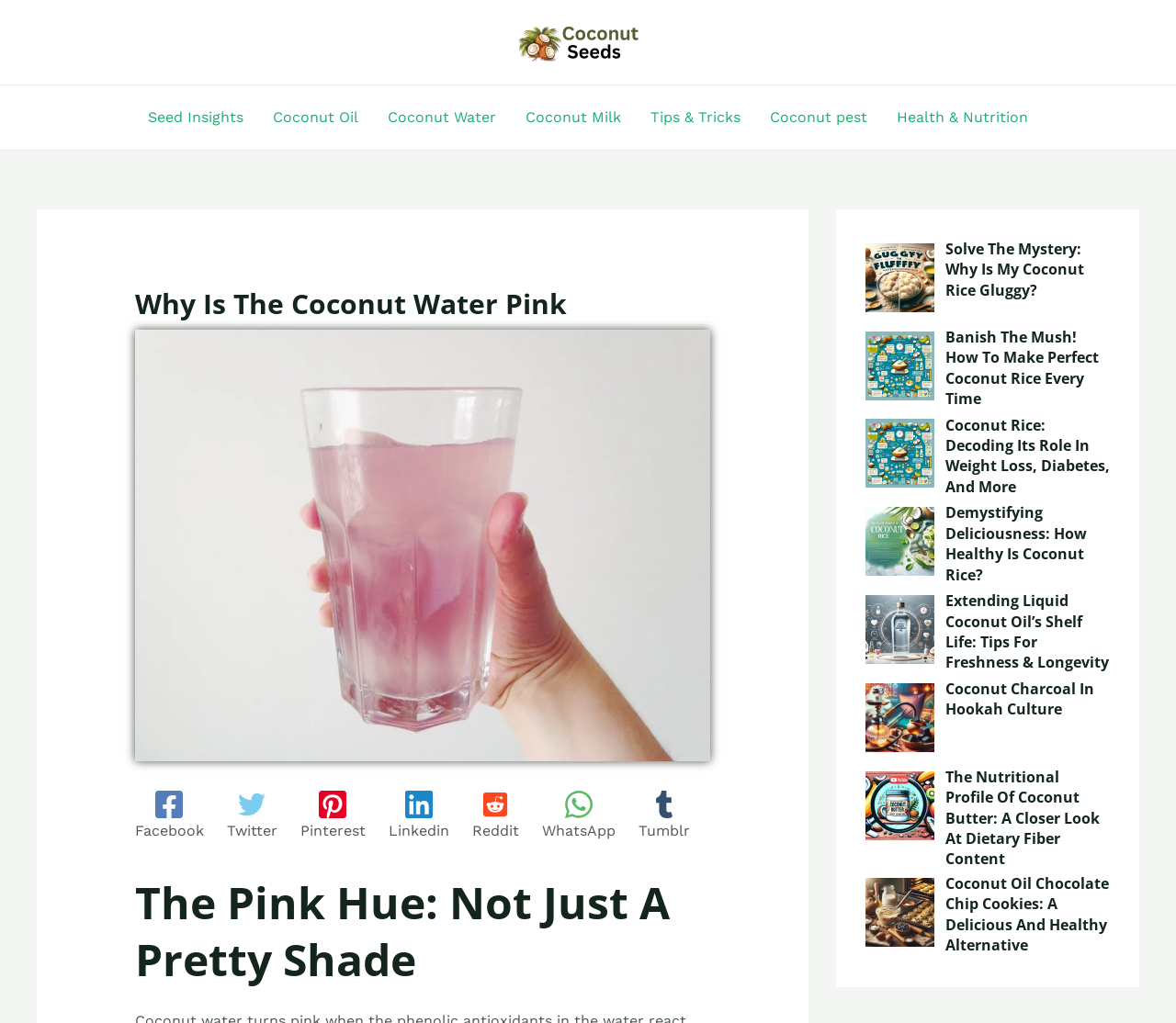Provide a brief response to the question below using a single word or phrase: 
Is the webpage focused on health and nutrition?

Yes